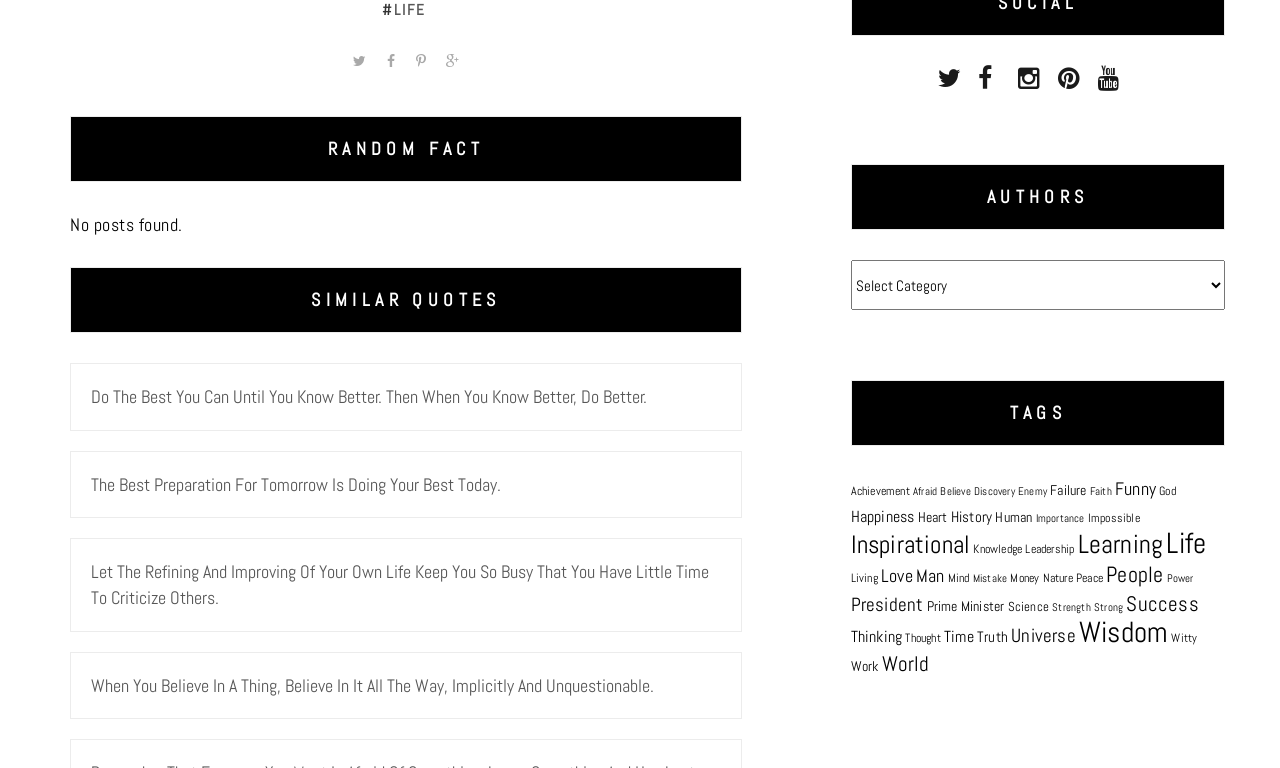Based on the element description Prime Minister, identify the bounding box coordinates for the UI element. The coordinates should be in the format (top-left x, top-left y, bottom-right x, bottom-right y) and within the 0 to 1 range.

[0.724, 0.778, 0.785, 0.801]